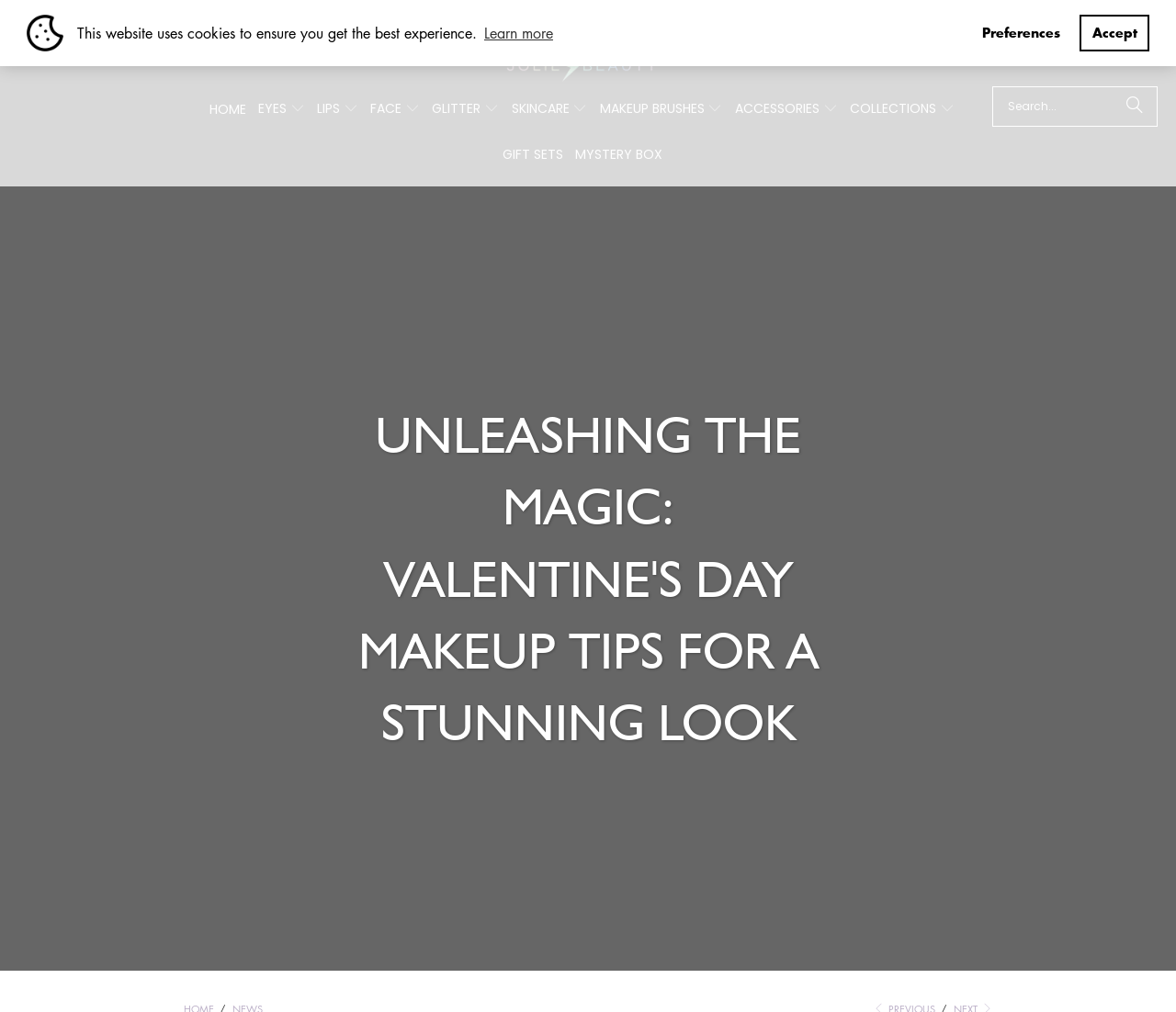Predict the bounding box for the UI component with the following description: "Eyes".

[0.219, 0.085, 0.259, 0.131]